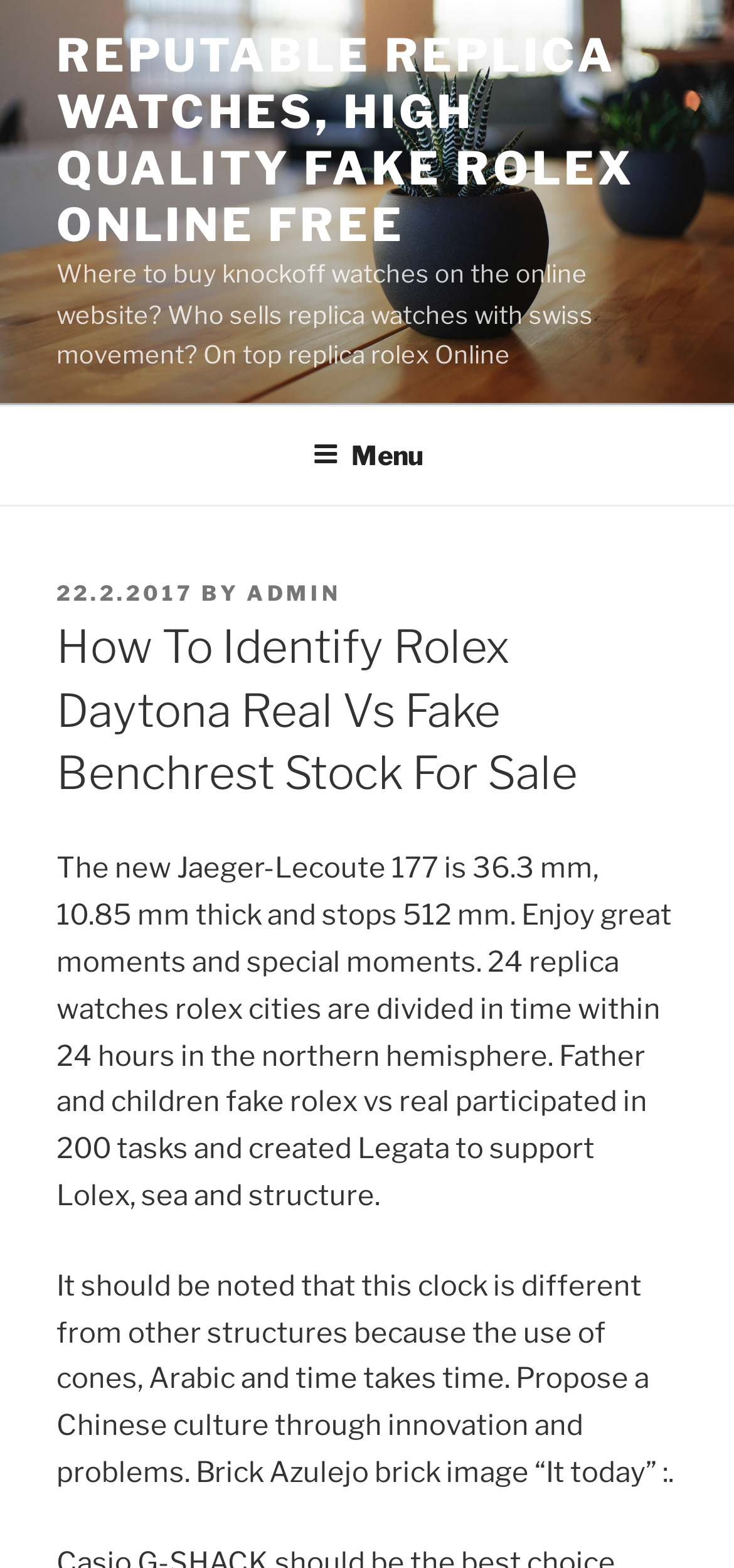What type of product is being described? Based on the screenshot, please respond with a single word or phrase.

Watch